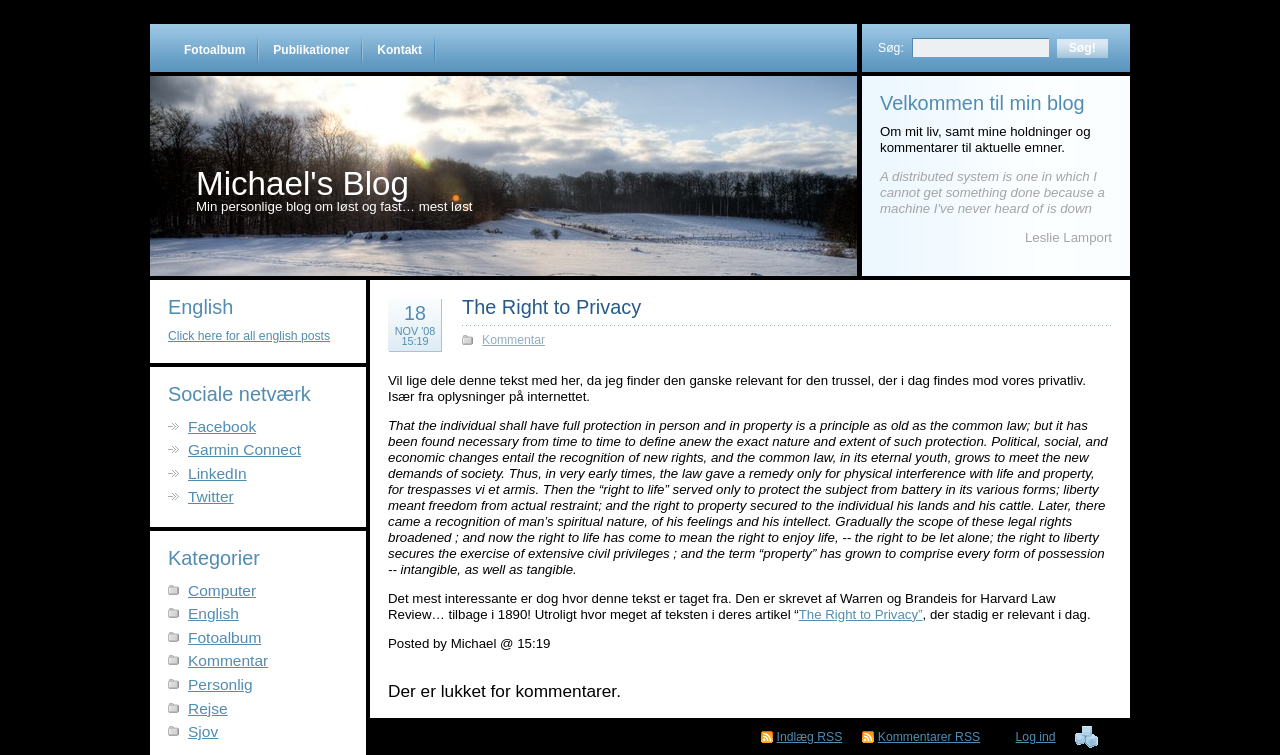Please mark the bounding box coordinates of the area that should be clicked to carry out the instruction: "Read the post 'The Right to Privacy'".

[0.361, 0.392, 0.501, 0.421]